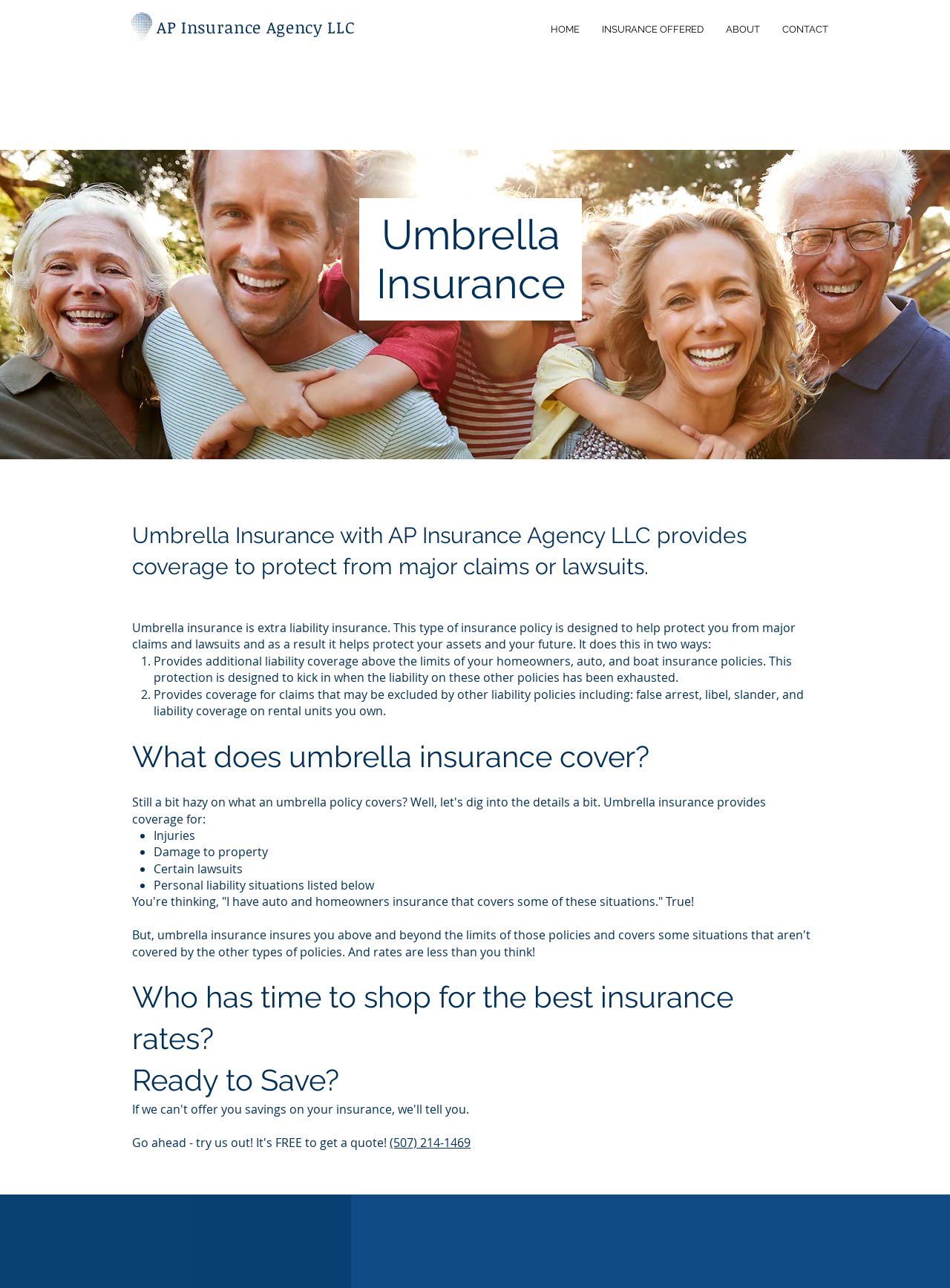What type of insurance is the main focus of this webpage? Based on the image, give a response in one word or a short phrase.

Umbrella insurance